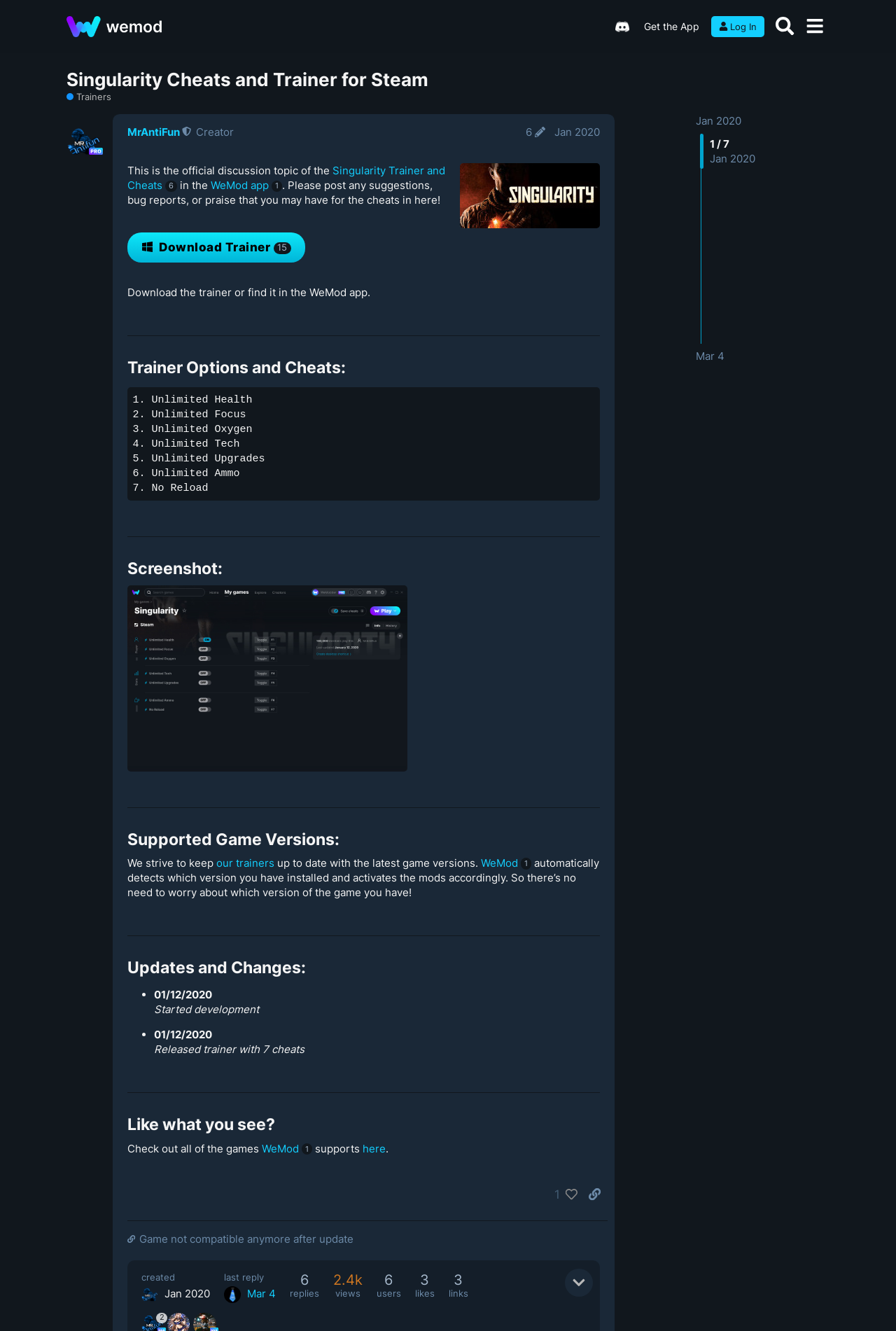What is the purpose of this discussion topic?
By examining the image, provide a one-word or phrase answer.

Post suggestions, bug reports, or praise